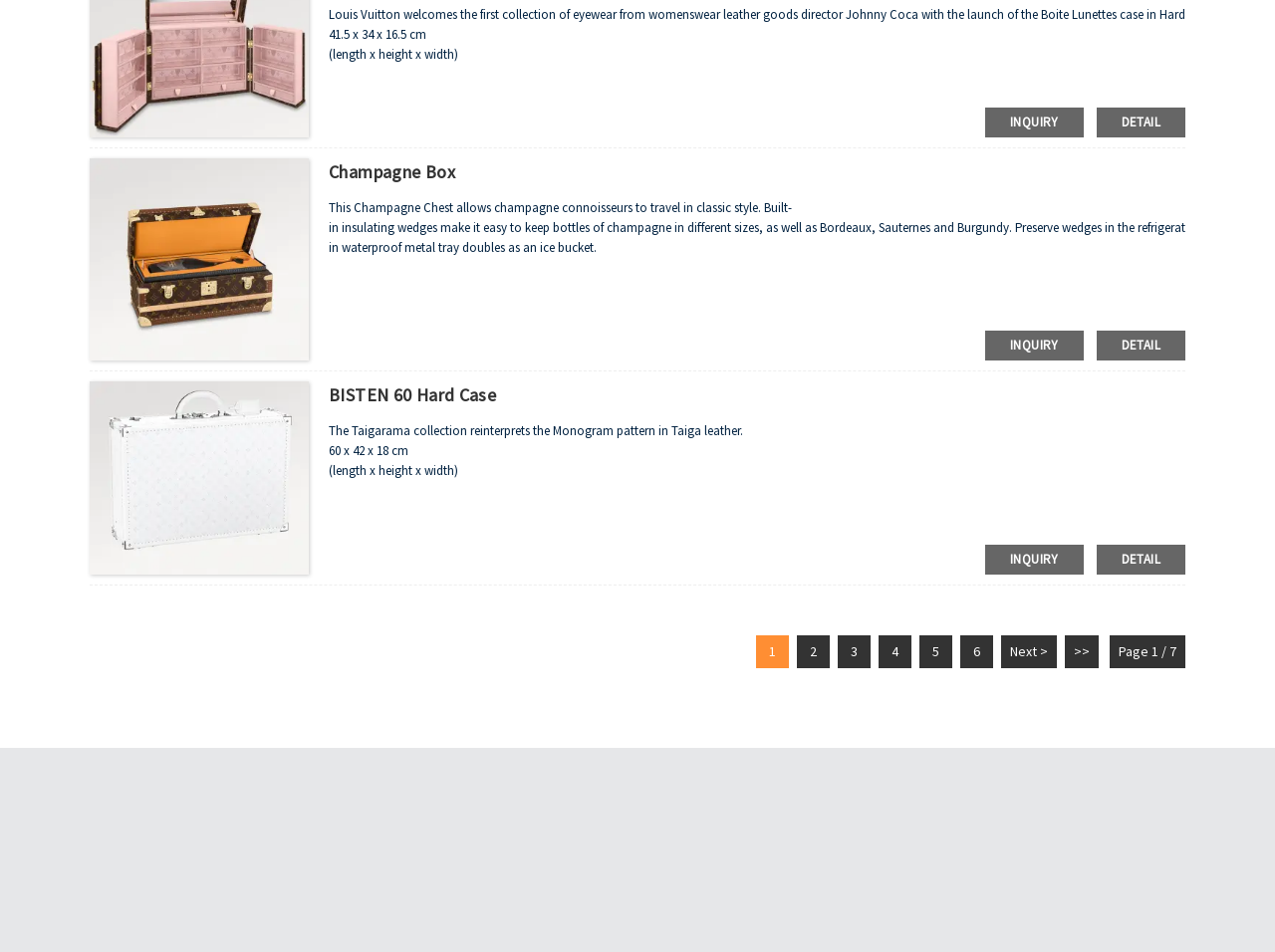Determine the bounding box coordinates for the HTML element mentioned in the following description: "Next >". The coordinates should be a list of four floats ranging from 0 to 1, represented as [left, top, right, bottom].

[0.785, 0.667, 0.829, 0.702]